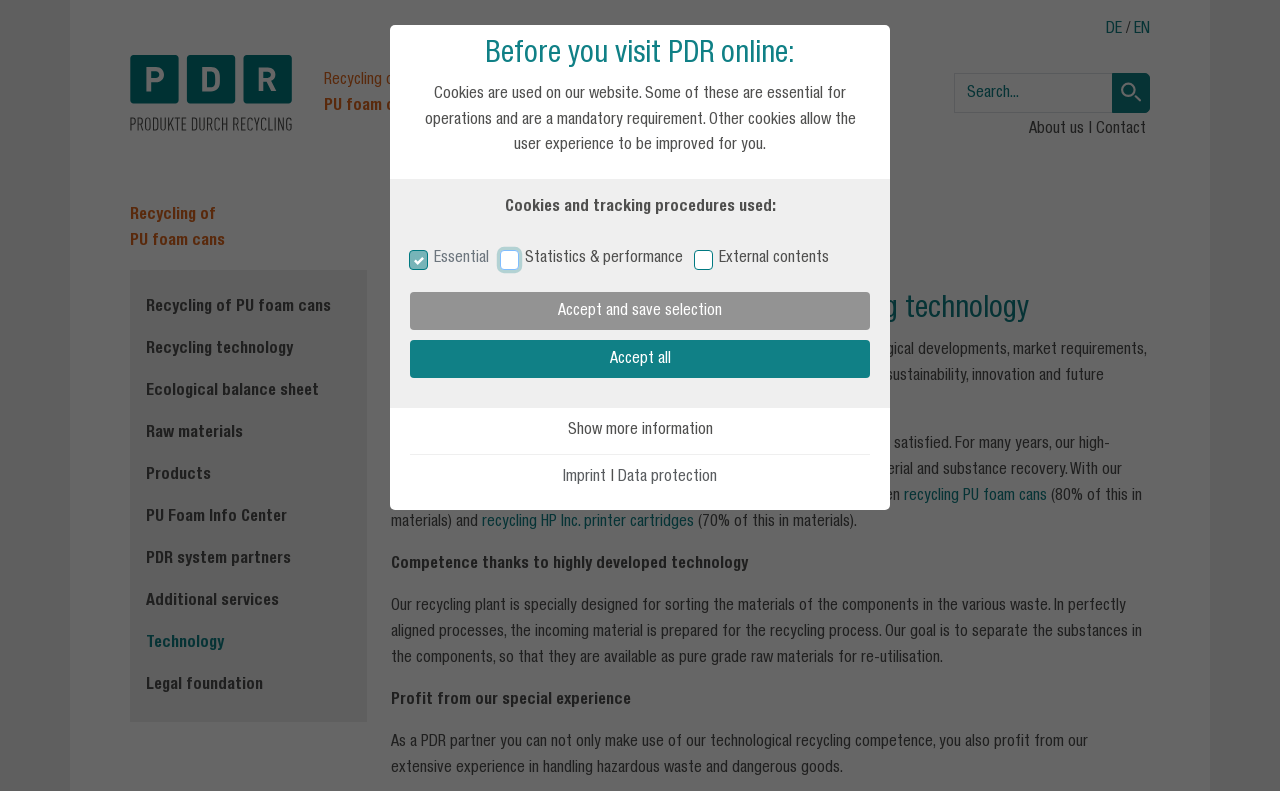Provide a short answer using a single word or phrase for the following question: 
What is the company's goal in recycling?

To recover materials